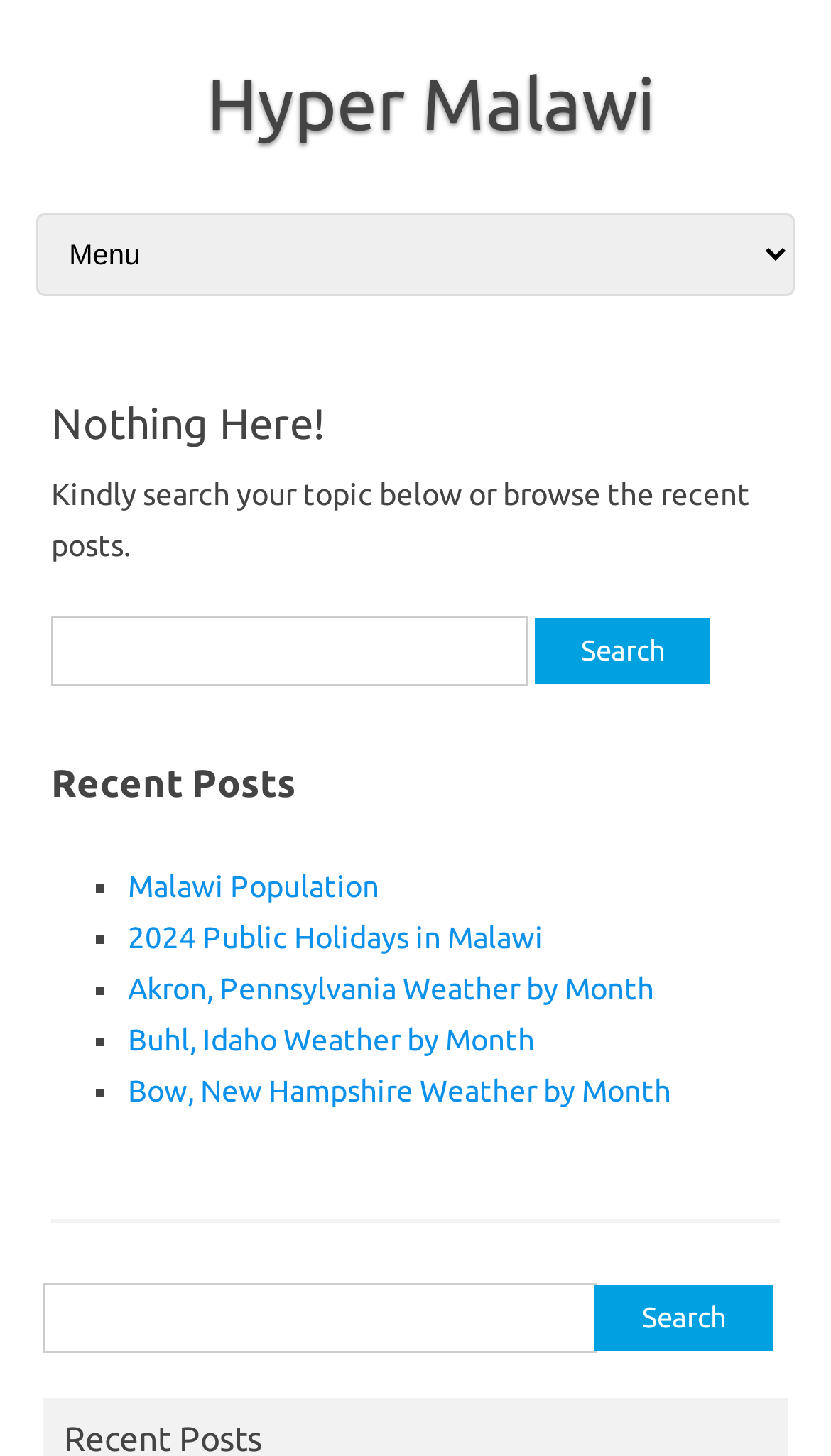Locate the bounding box coordinates of the region to be clicked to comply with the following instruction: "Search at the bottom". The coordinates must be four float numbers between 0 and 1, in the form [left, top, right, bottom].

[0.051, 0.882, 0.718, 0.93]